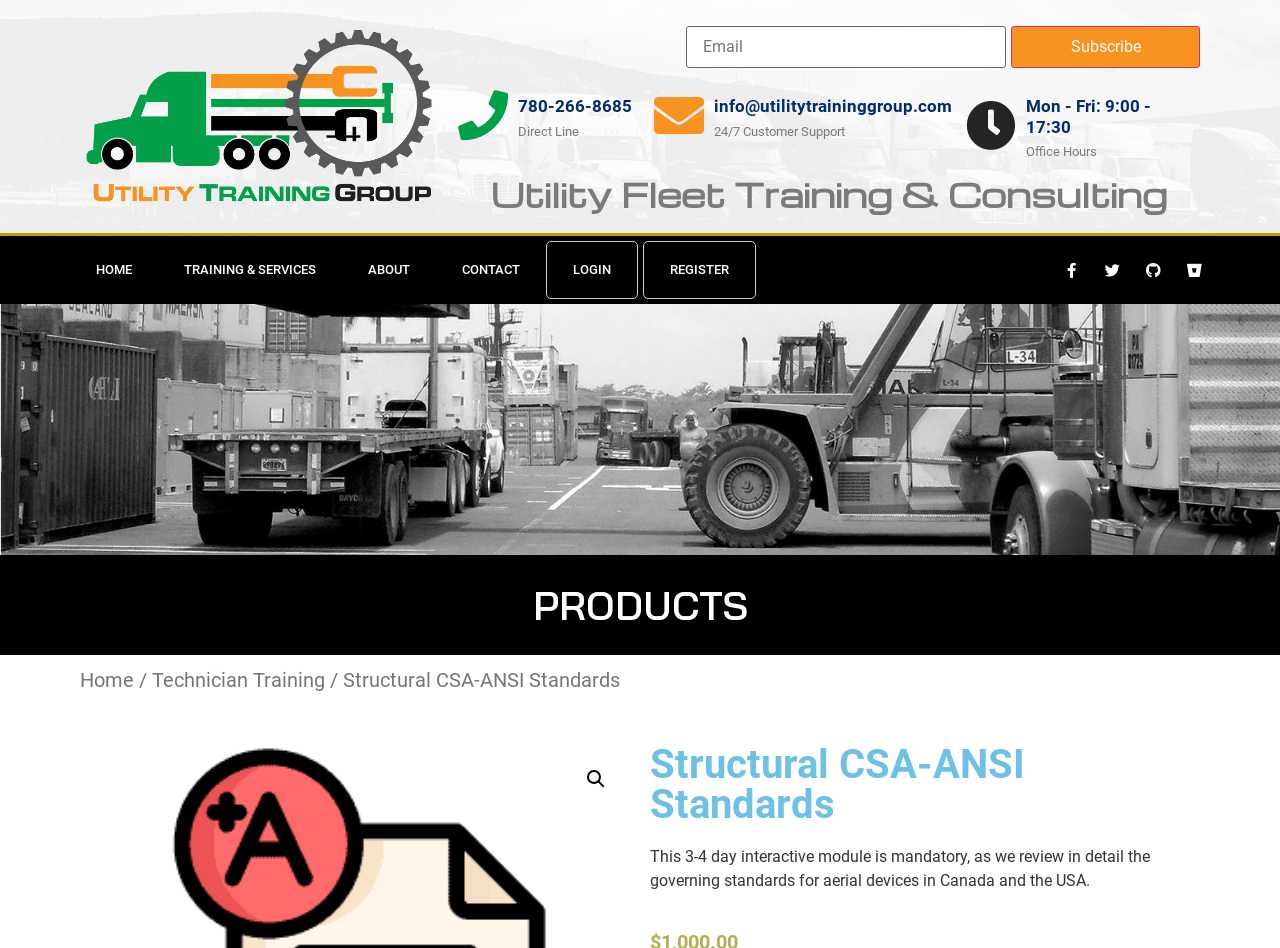Provide the bounding box coordinates for the UI element described in this sentence: "Home". The coordinates should be four float values between 0 and 1, i.e., [left, top, right, bottom].

[0.062, 0.705, 0.105, 0.73]